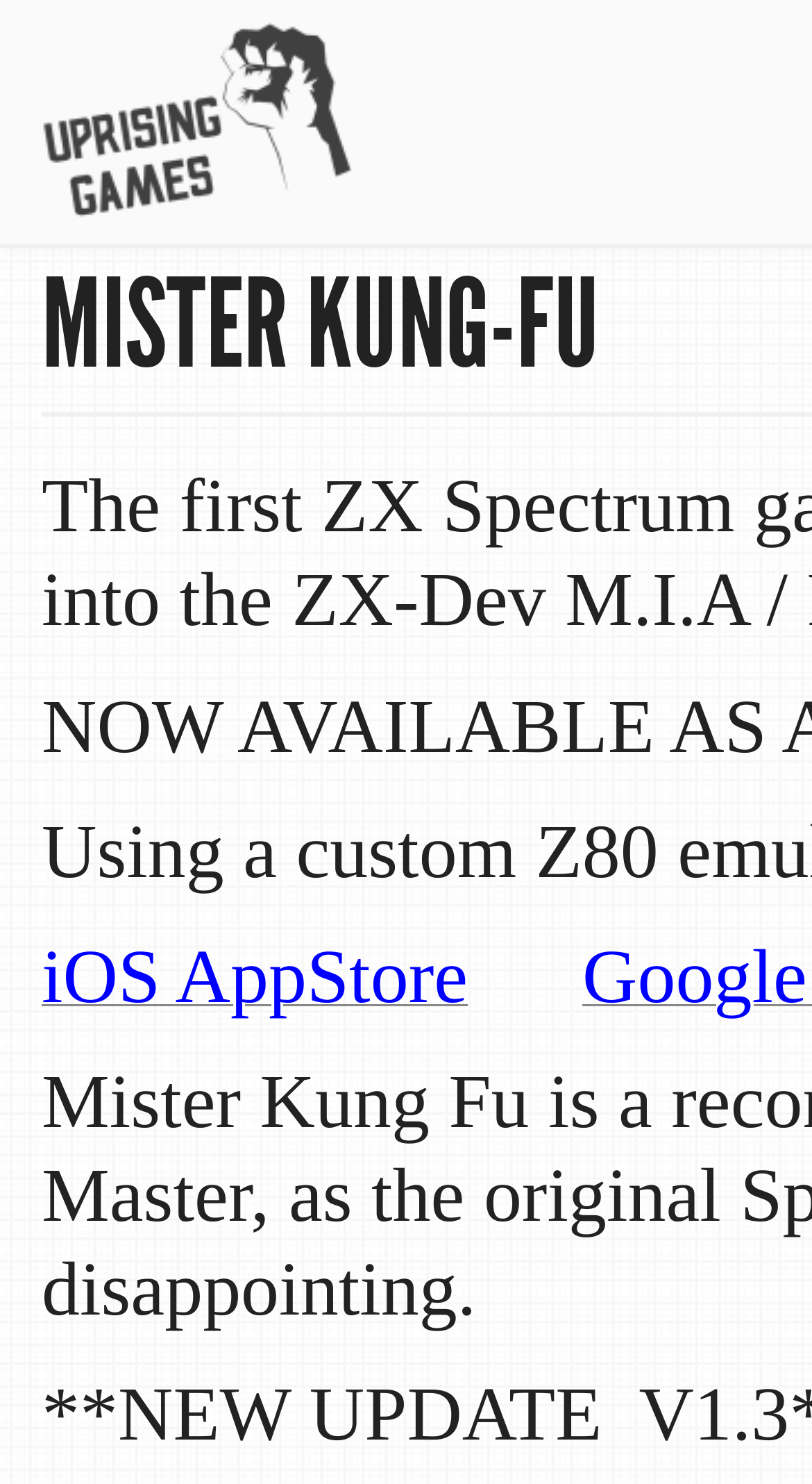Identify the bounding box for the given UI element using the description provided. Coordinates should be in the format (top-left x, top-left y, bottom-right x, bottom-right y) and must be between 0 and 1. Here is the description: Comments

None